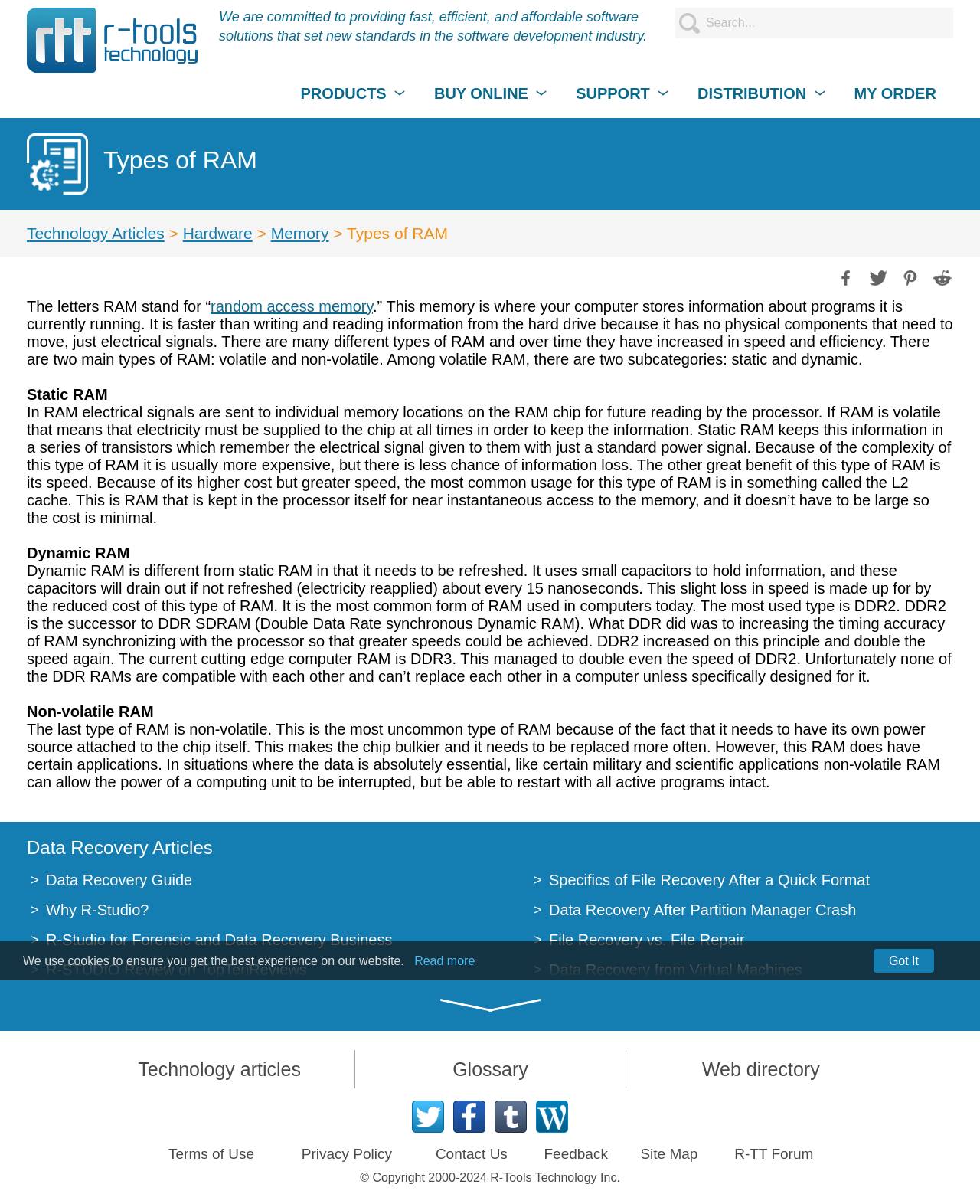Highlight the bounding box coordinates of the region I should click on to meet the following instruction: "Go to 'Data Recovery Guide'".

[0.047, 0.724, 0.196, 0.738]